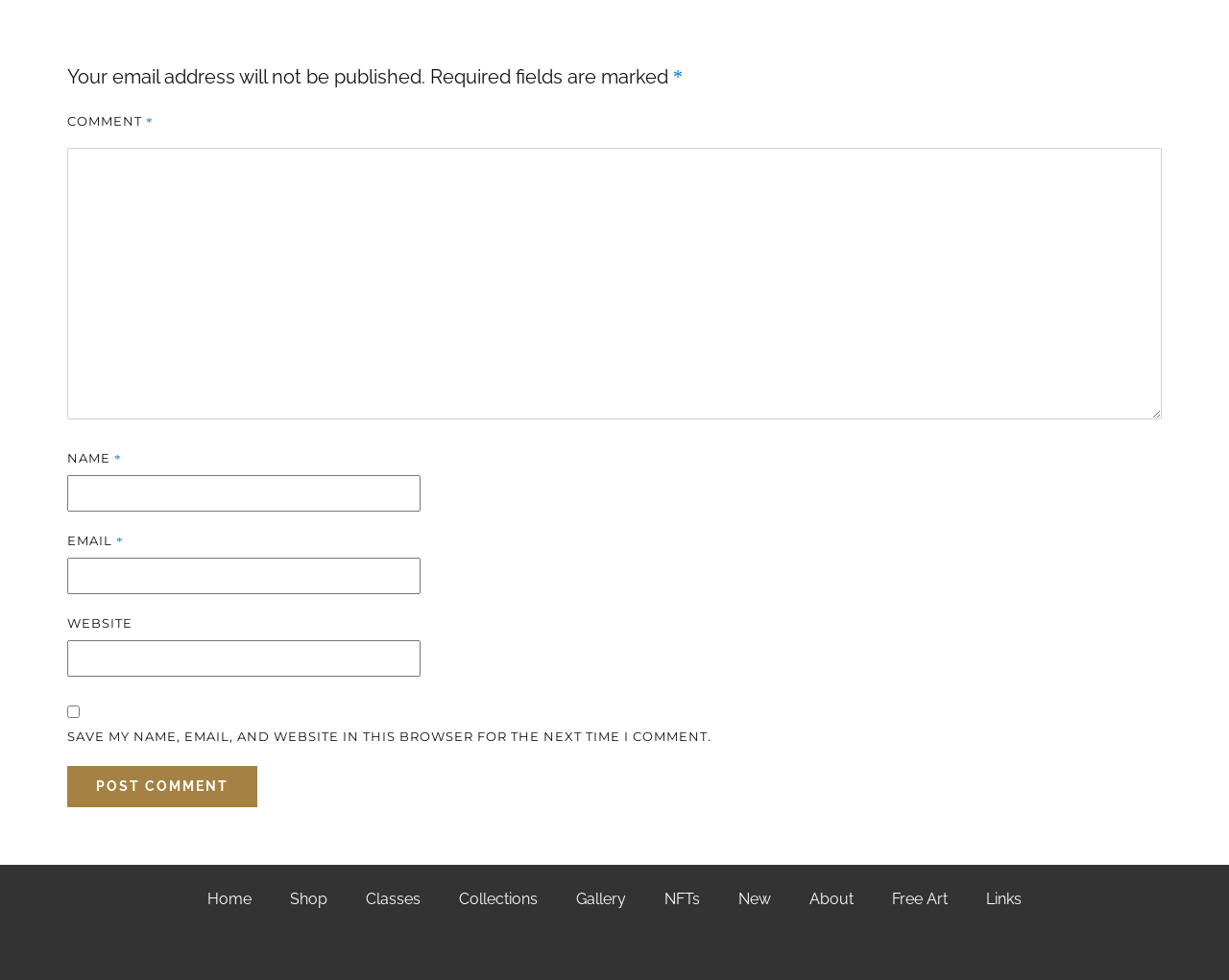From the screenshot, find the bounding box of the UI element matching this description: "parent_node: WEBSITE name="url"". Supply the bounding box coordinates in the form [left, top, right, bottom], each a float between 0 and 1.

[0.055, 0.654, 0.342, 0.691]